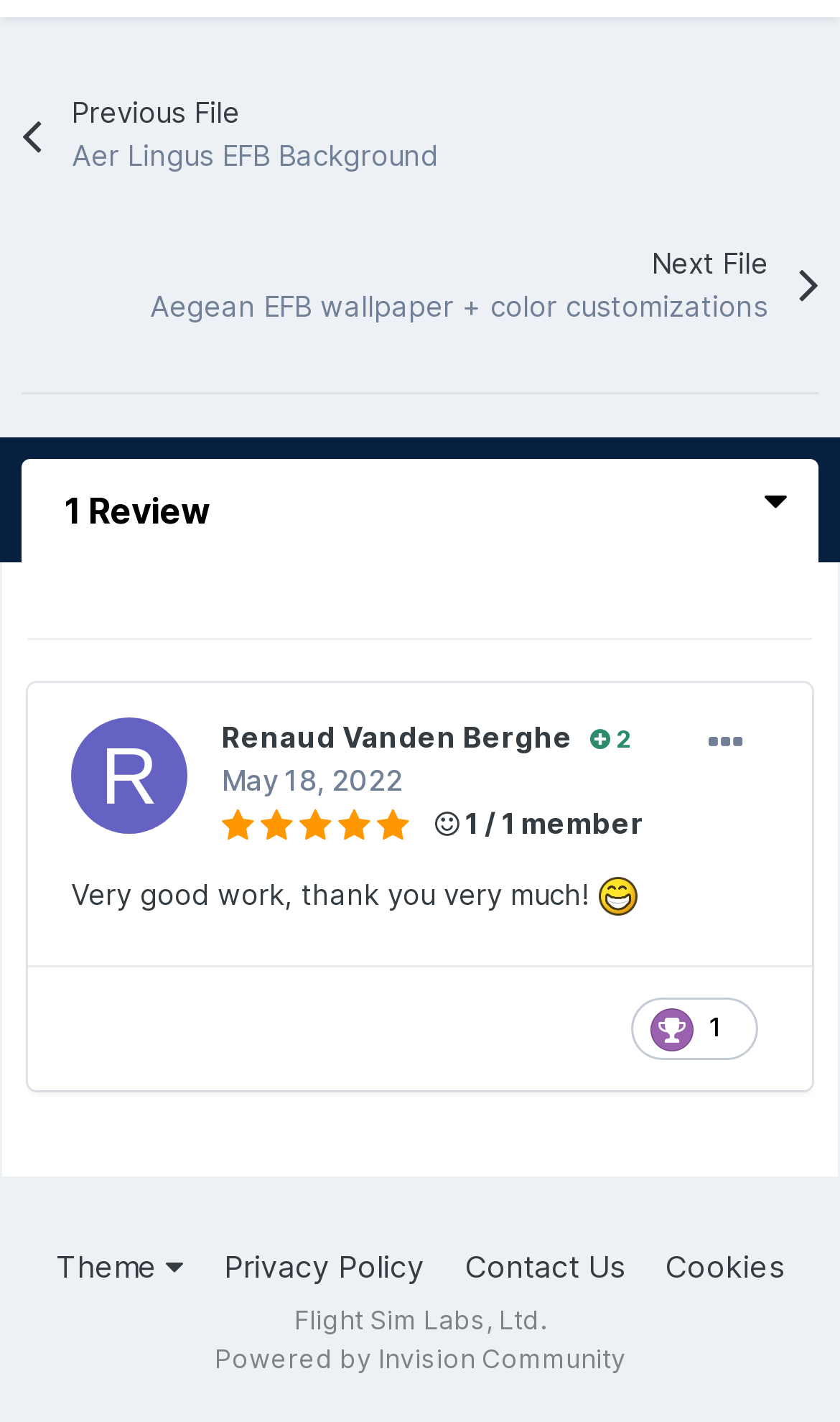Determine the bounding box coordinates of the clickable element necessary to fulfill the instruction: "Select a tab". Provide the coordinates as four float numbers within the 0 to 1 range, i.e., [left, top, right, bottom].

[0.026, 0.323, 0.974, 0.396]